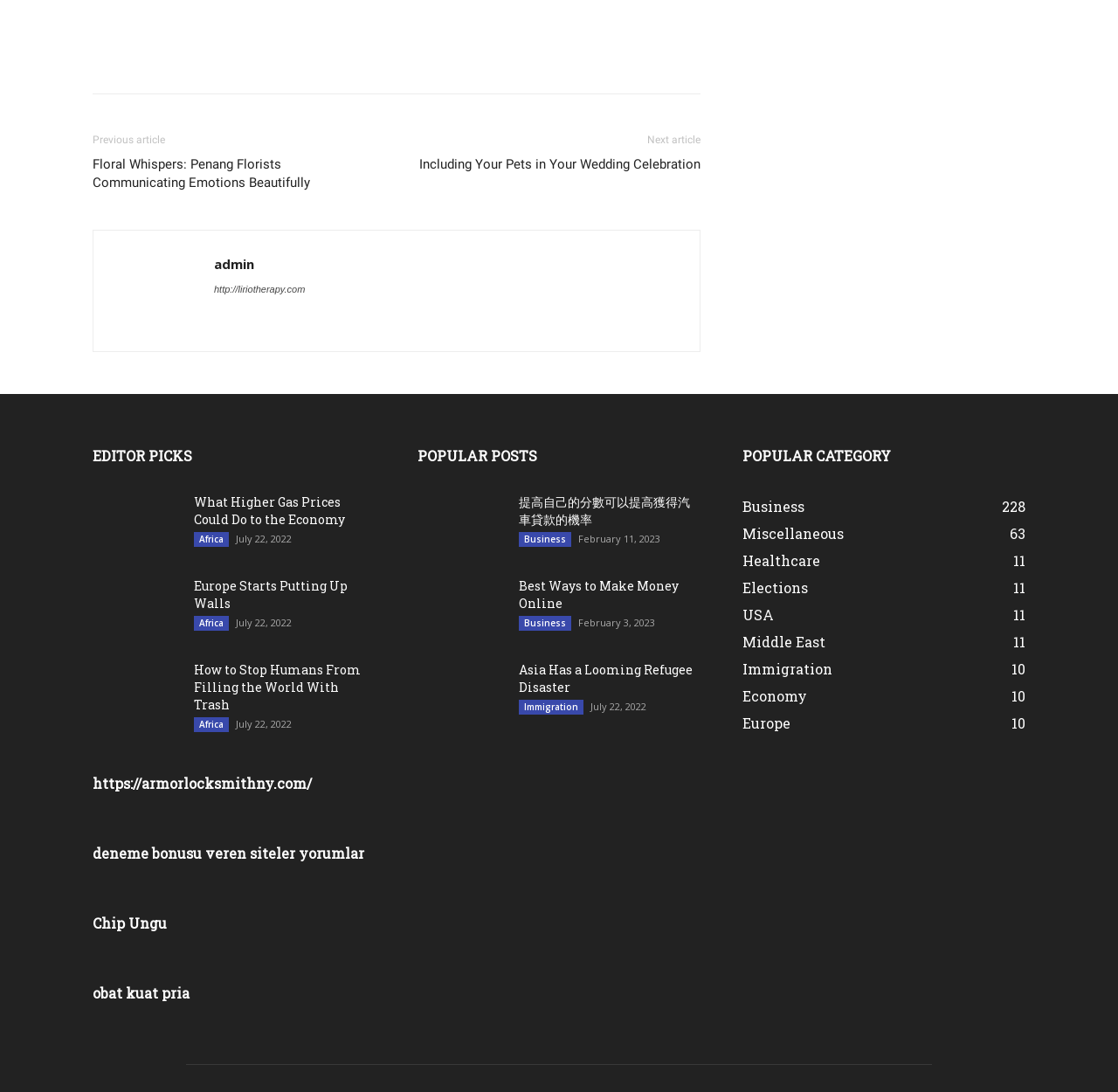Could you indicate the bounding box coordinates of the region to click in order to complete this instruction: "Click on the 'Floral Whispers: Penang Florists Communicating Emotions Beautifully' article".

[0.083, 0.143, 0.336, 0.176]